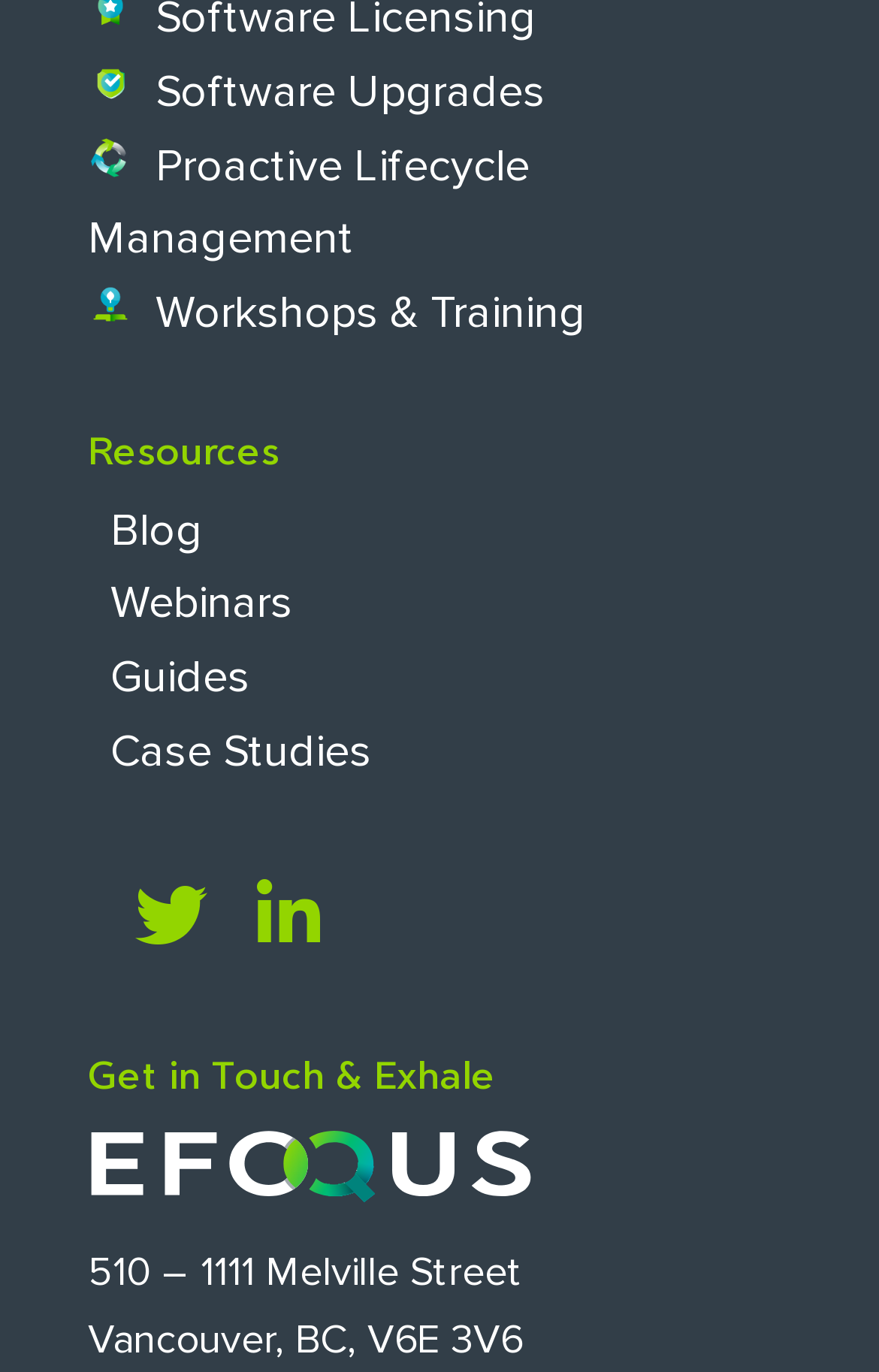Show the bounding box coordinates for the element that needs to be clicked to execute the following instruction: "Get in Touch". Provide the coordinates in the form of four float numbers between 0 and 1, i.e., [left, top, right, bottom].

[0.1, 0.769, 0.608, 0.815]